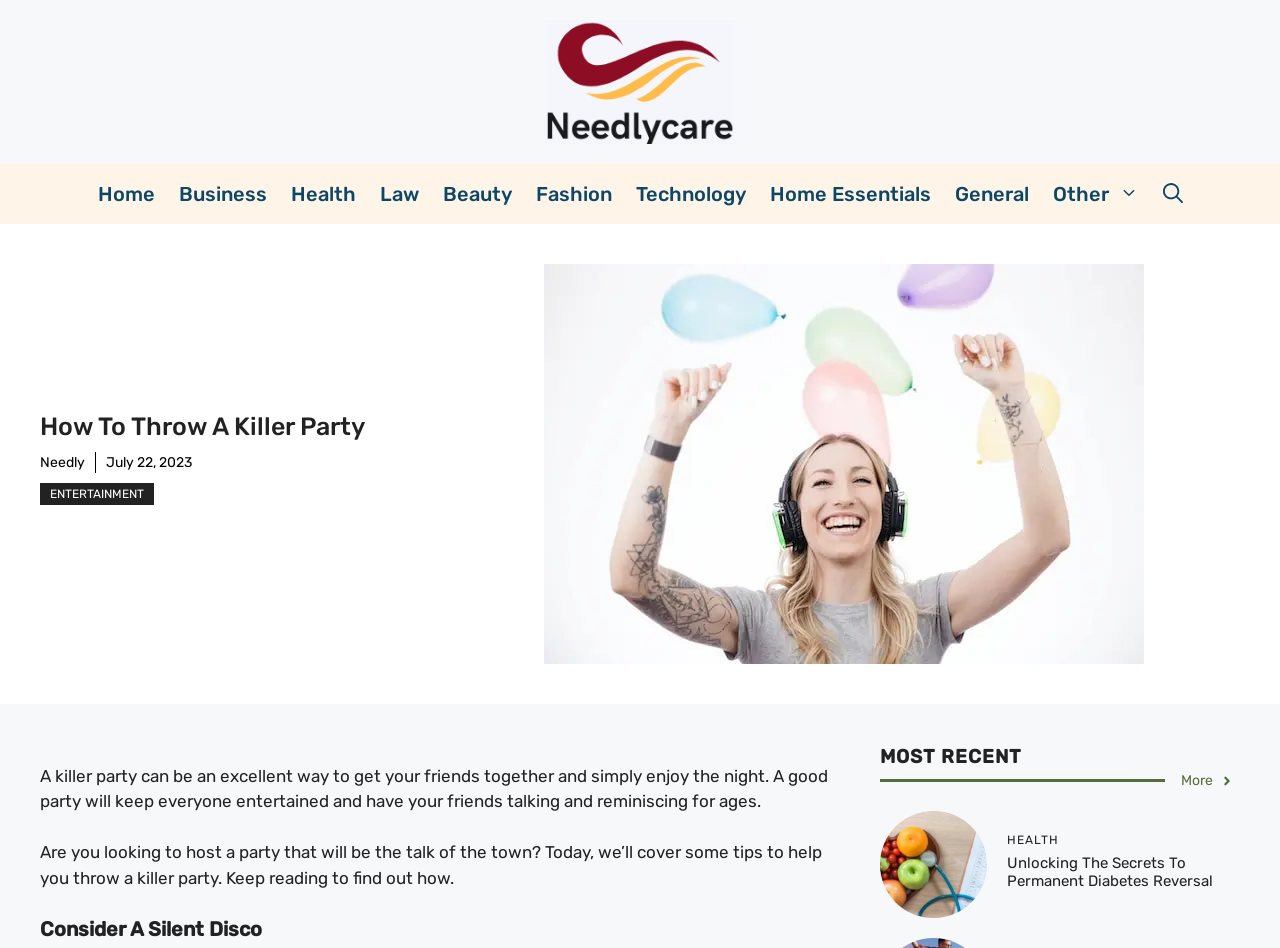Summarize the webpage with a detailed and informative caption.

This webpage is about hosting a successful party, specifically a "killer party" that will be the talk of the town. At the top, there is a banner with a link to "Needlycare" and an image of the same name. Below the banner, there is a navigation menu with 11 links to different categories, including "Home", "Business", "Health", and "Technology".

The main content of the page starts with a heading "How To Throw A Killer Party" followed by a link to "Needly" and a timestamp "July 22, 2023". There is also a link to "ENTERTAINMENT" and a figure with an image related to the topic of throwing a killer party. The image has a caption that describes the benefits of hosting a good party.

Below the image, there are two paragraphs of text that introduce the topic of hosting a successful party and provide a brief overview of the content that will be covered. The first paragraph mentions that a good party can be an excellent way to get friends together, while the second paragraph asks if the reader is looking to host a party that will be the talk of the town and invites them to keep reading to find out how.

Further down, there is a heading "Consider A Silent Disco" which suggests that the article will provide tips and ideas for hosting a successful party. On the right side of the page, there is a section with a heading "MOST RECENT" and a link to "More". Below this section, there is a figure with an image and a link to "Permanent Diabetes Reversal", which appears to be a related article or advertisement. The page also has a heading "HEALTH" and another heading "Unlocking The Secrets To Permanent Diabetes Reversal" with a link to the same article.